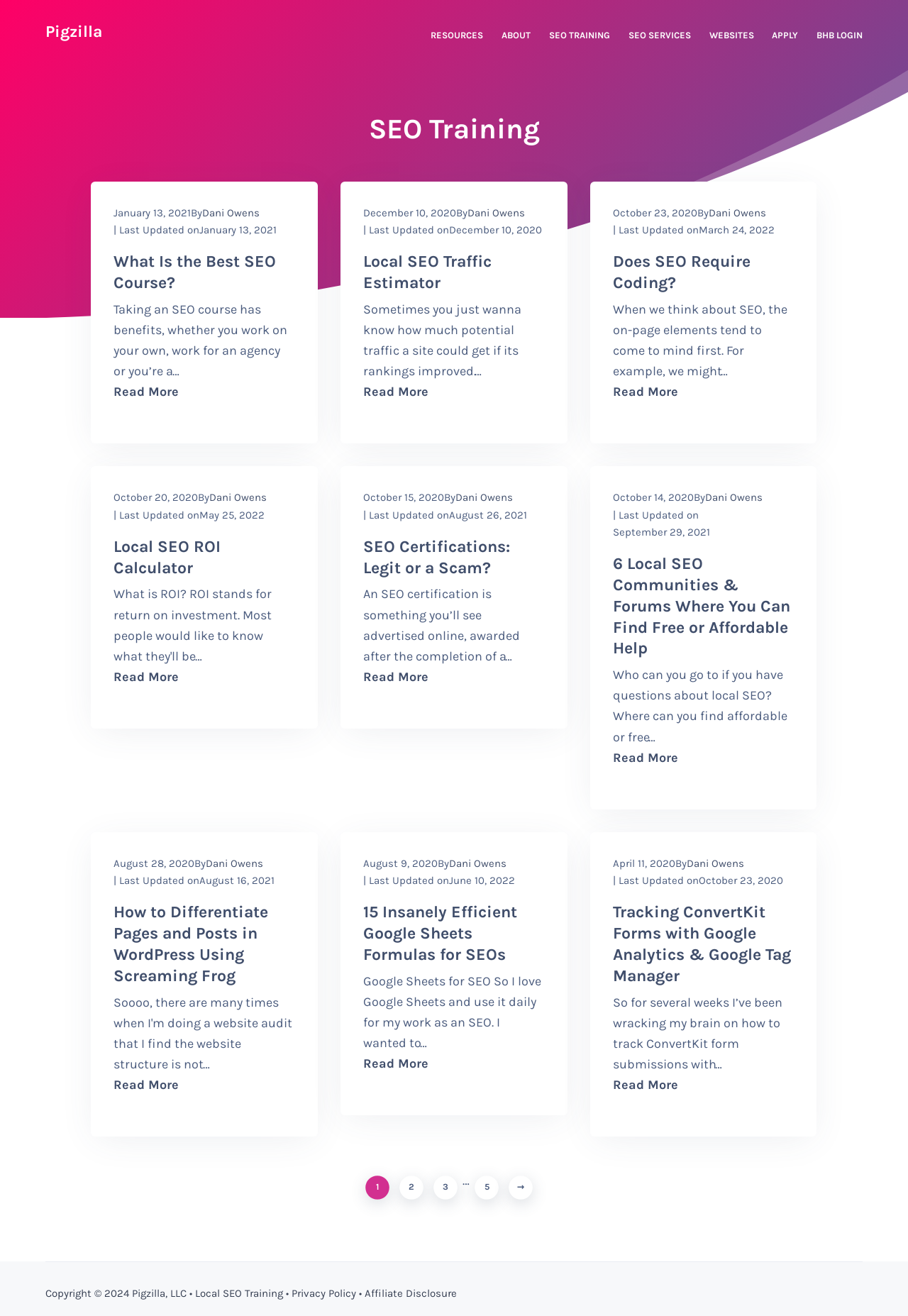Who is the author of the article 'Local SEO Traffic Estimator'?
Using the image, answer in one word or phrase.

Dani Owens